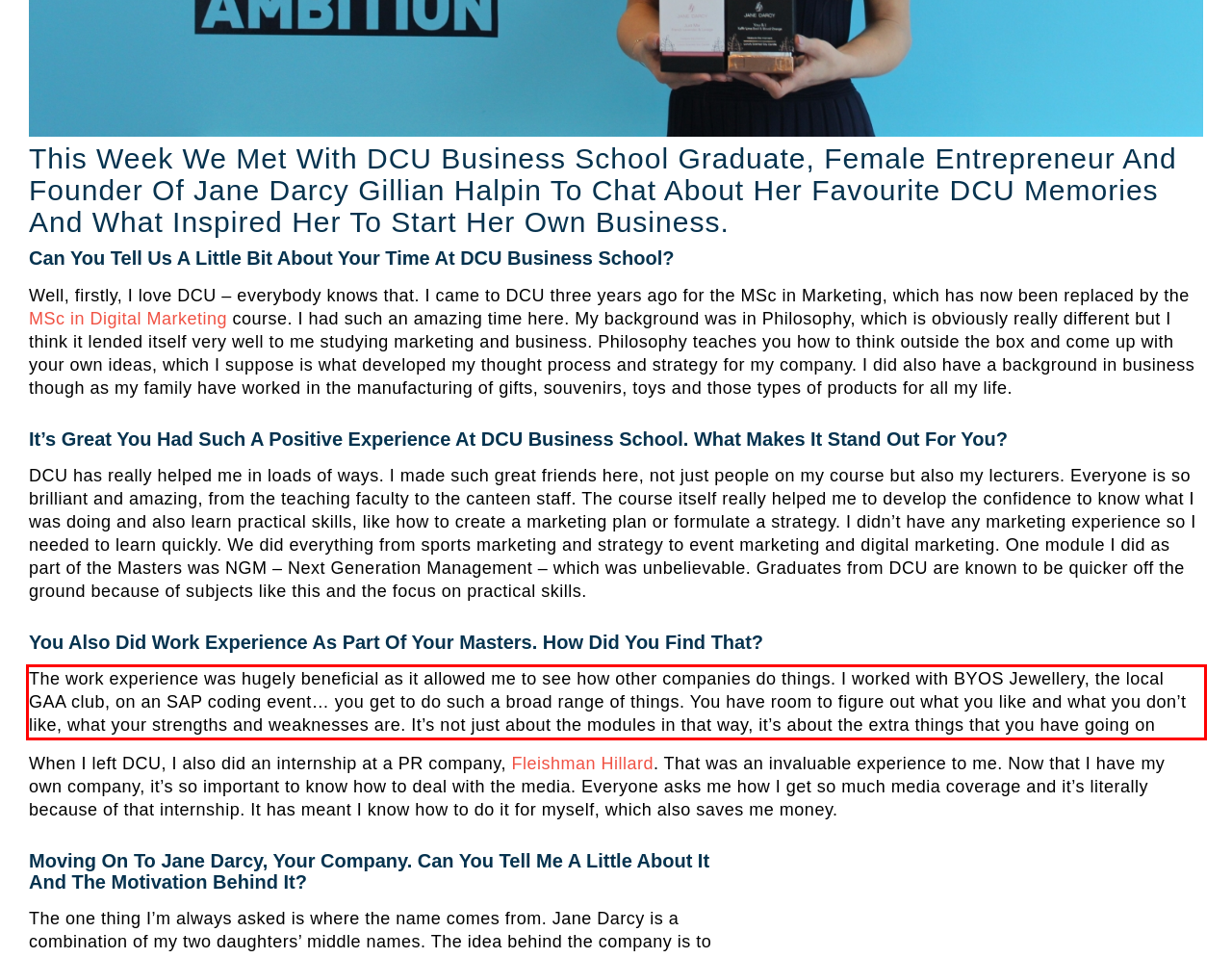From the given screenshot of a webpage, identify the red bounding box and extract the text content within it.

The work experience was hugely beneficial as it allowed me to see how other companies do things. I worked with BYOS Jewellery, the local GAA club, on an SAP coding event… you get to do such a broad range of things. You have room to figure out what you like and what you don’t like, what your strengths and weaknesses are. It’s not just about the modules in that way, it’s about the extra things that you have going on